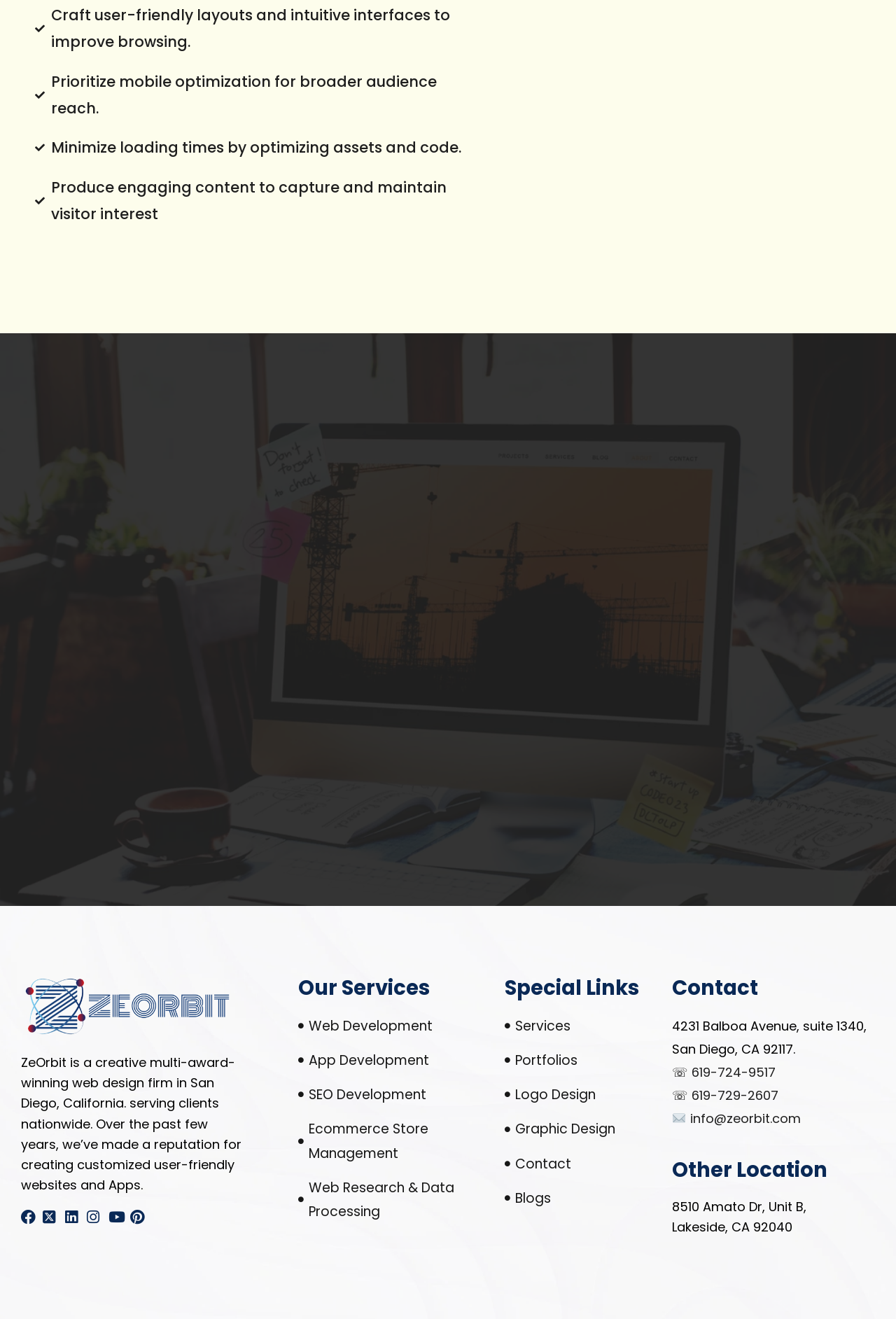Please mark the bounding box coordinates of the area that should be clicked to carry out the instruction: "Visit 'Web Development' page".

[0.333, 0.769, 0.524, 0.787]